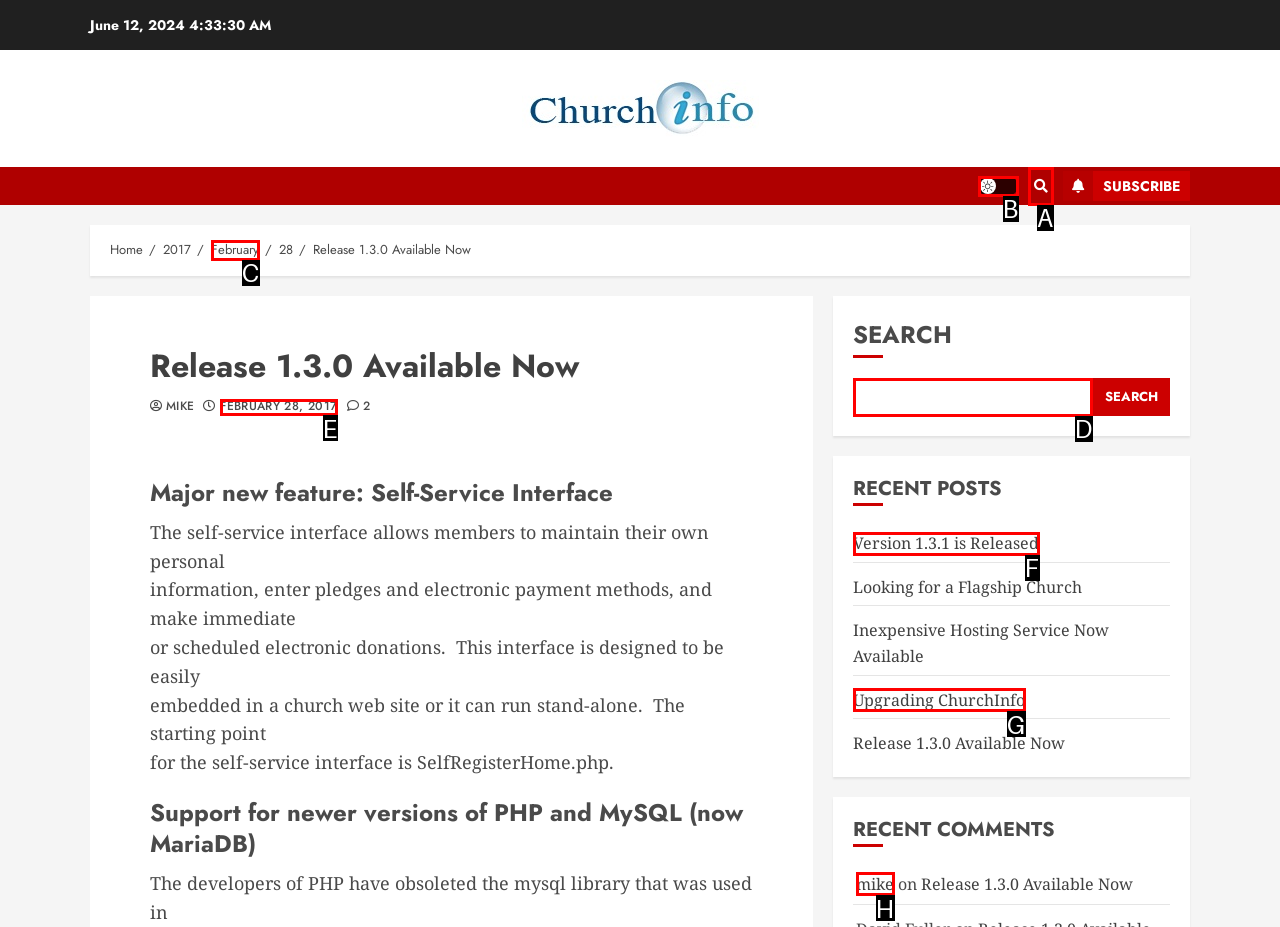Given the description: Light/Dark Button, select the HTML element that best matches it. Reply with the letter of your chosen option.

B